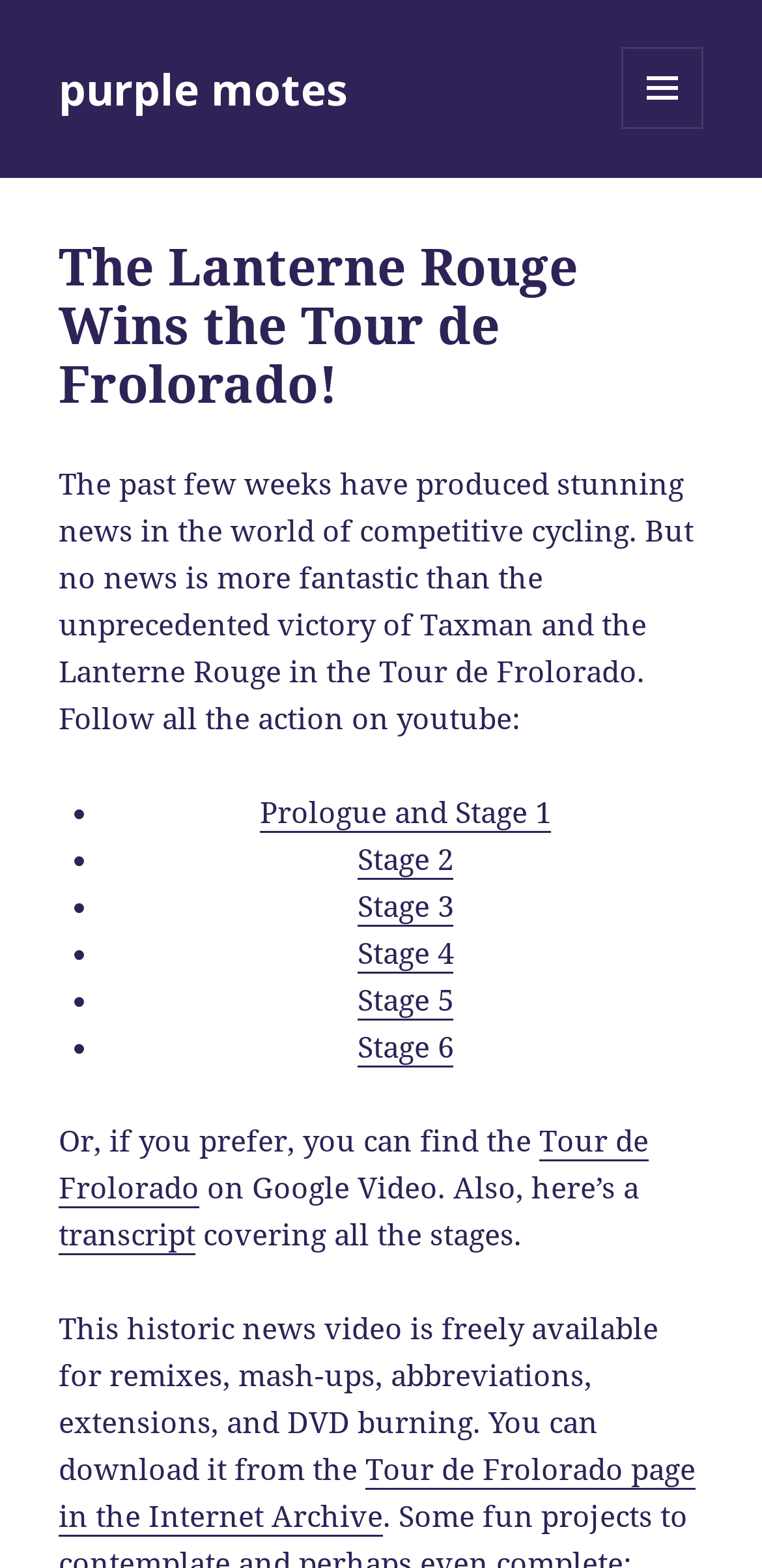Find the bounding box coordinates for the HTML element described as: "transcript". The coordinates should consist of four float values between 0 and 1, i.e., [left, top, right, bottom].

[0.077, 0.774, 0.256, 0.8]